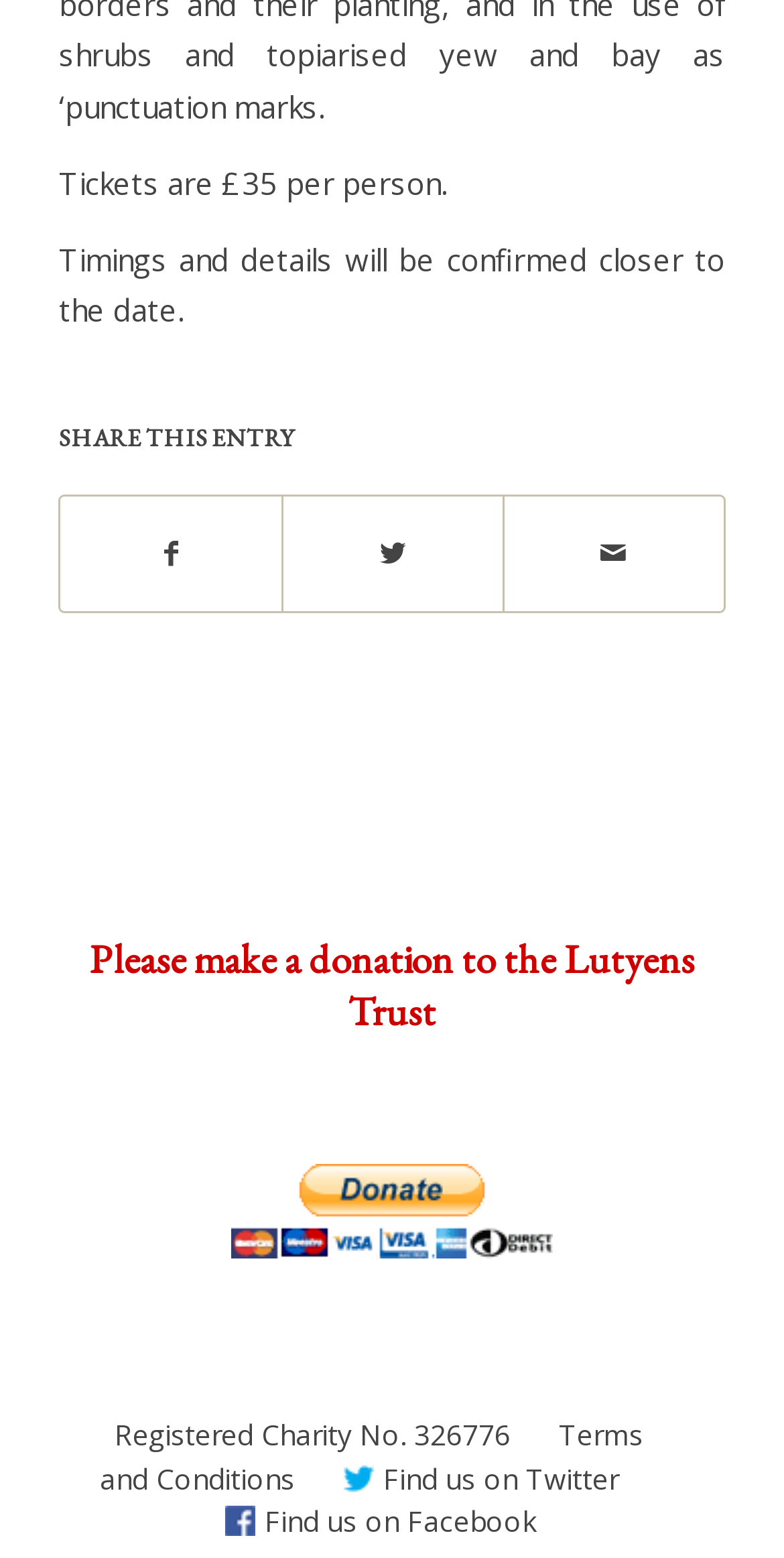Please predict the bounding box coordinates of the element's region where a click is necessary to complete the following instruction: "access the seventh link". The coordinates should be represented by four float numbers between 0 and 1, i.e., [left, top, right, bottom].

None